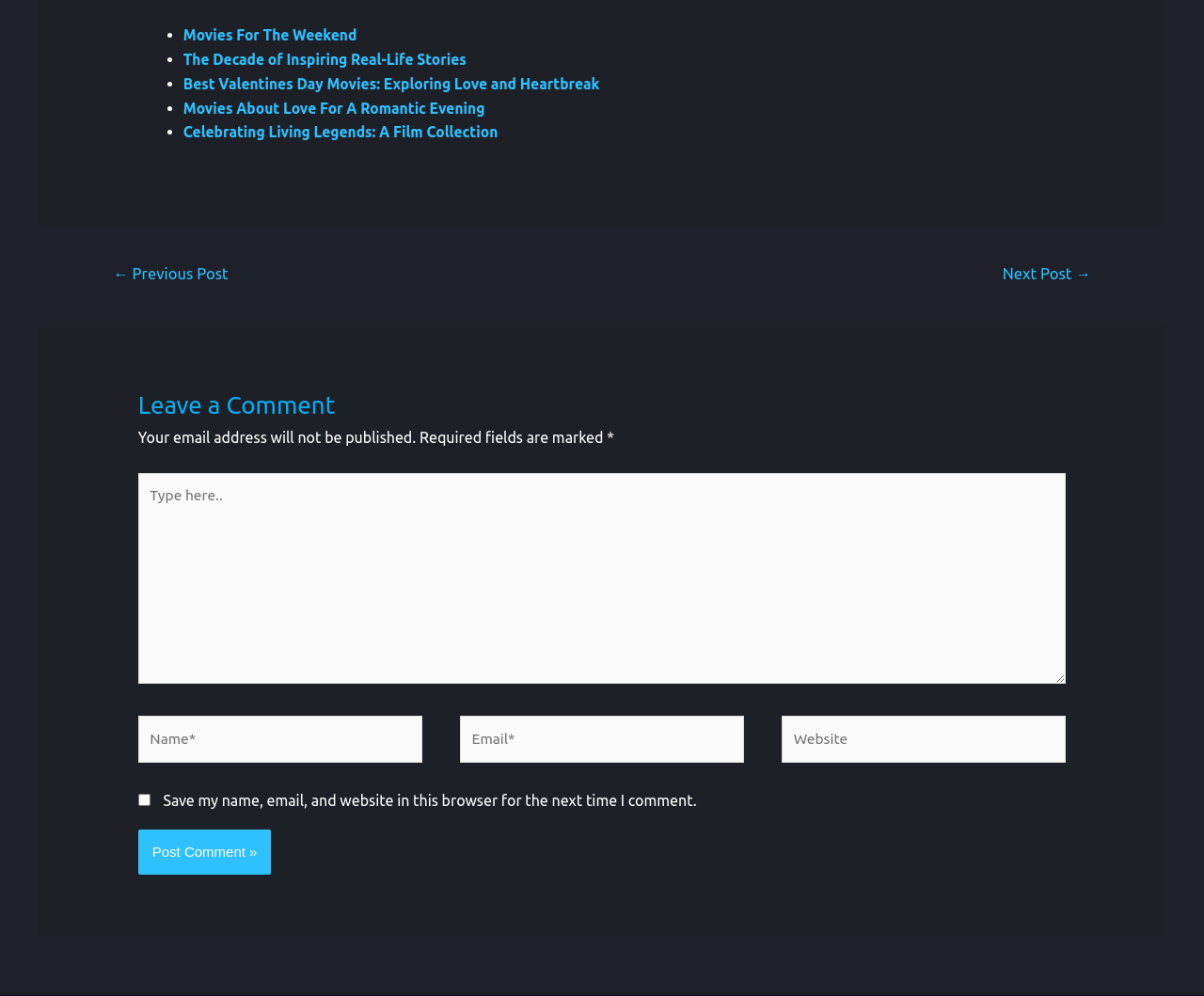Provide the bounding box coordinates for the UI element that is described by this text: "Request Access". The coordinates should be in the form of four float numbers between 0 and 1: [left, top, right, bottom].

None